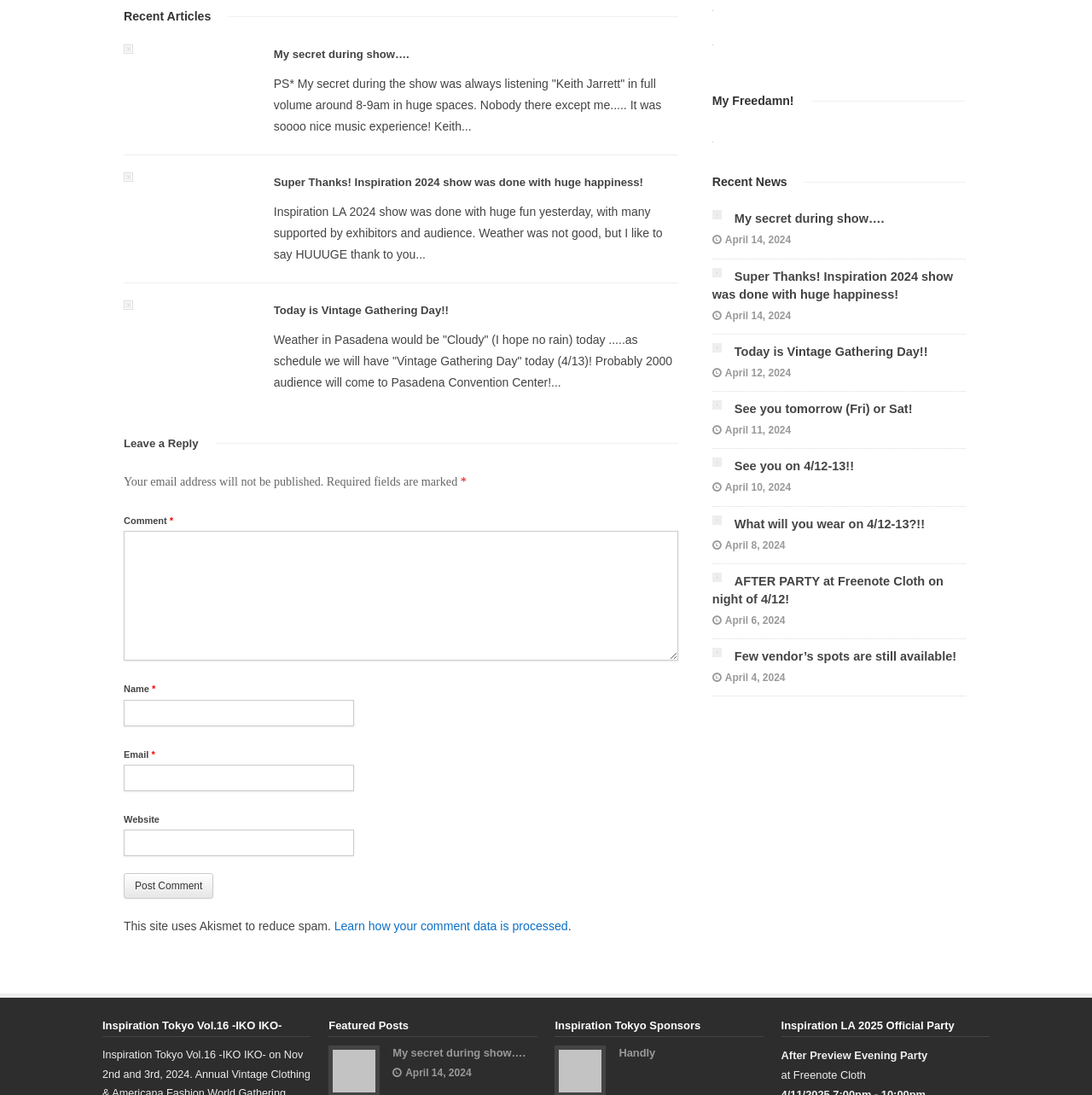How many comment fields are there?
Provide an in-depth answer to the question, covering all aspects.

There are four comment fields, which are 'Comment', 'Name', 'Email', and 'Website', located at the bottom of the webpage, and can be identified by their corresponding labels and input fields.